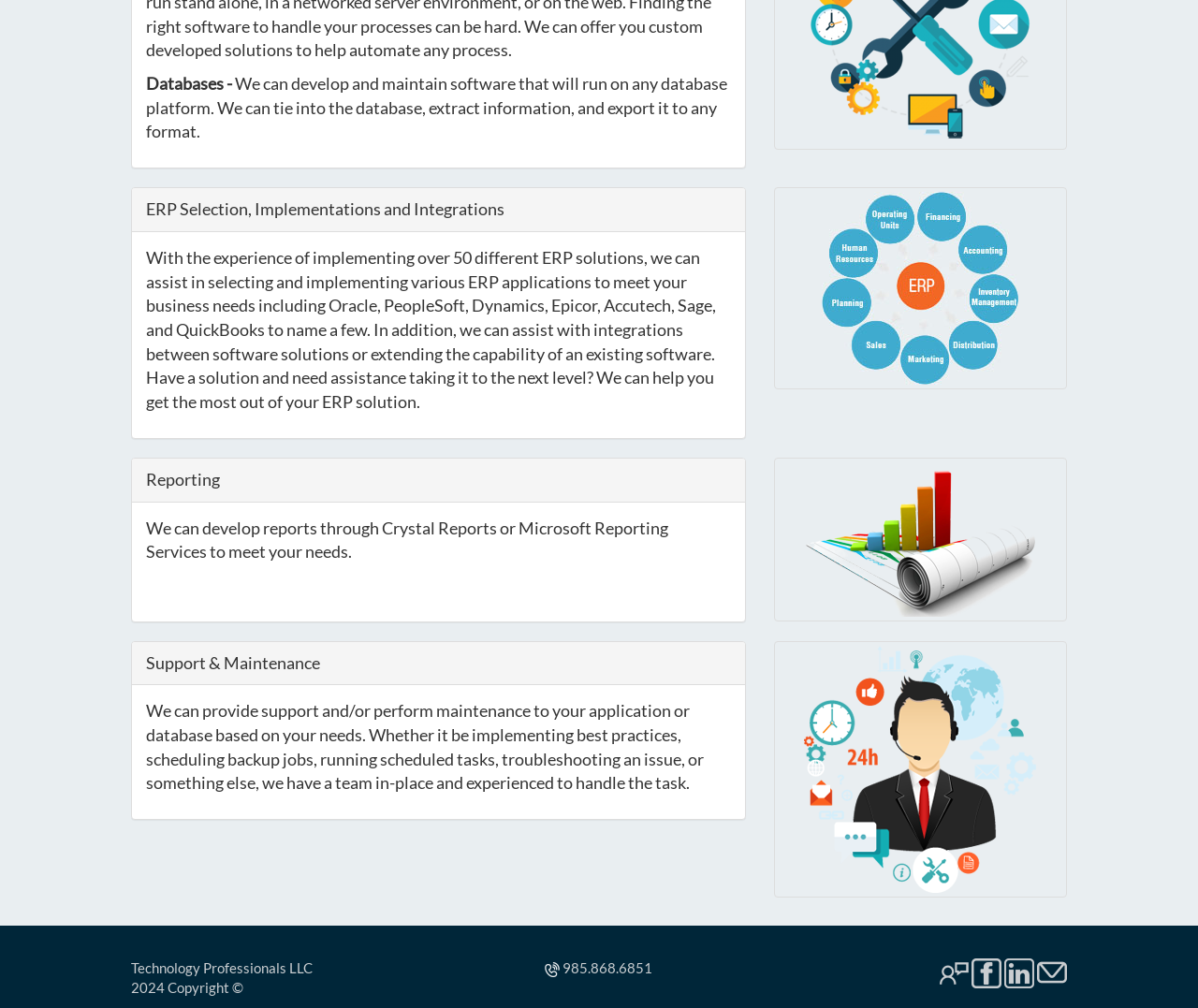Identify the bounding box of the HTML element described as: "alt="Facebook page for Technology Professionals"".

[0.811, 0.955, 0.836, 0.972]